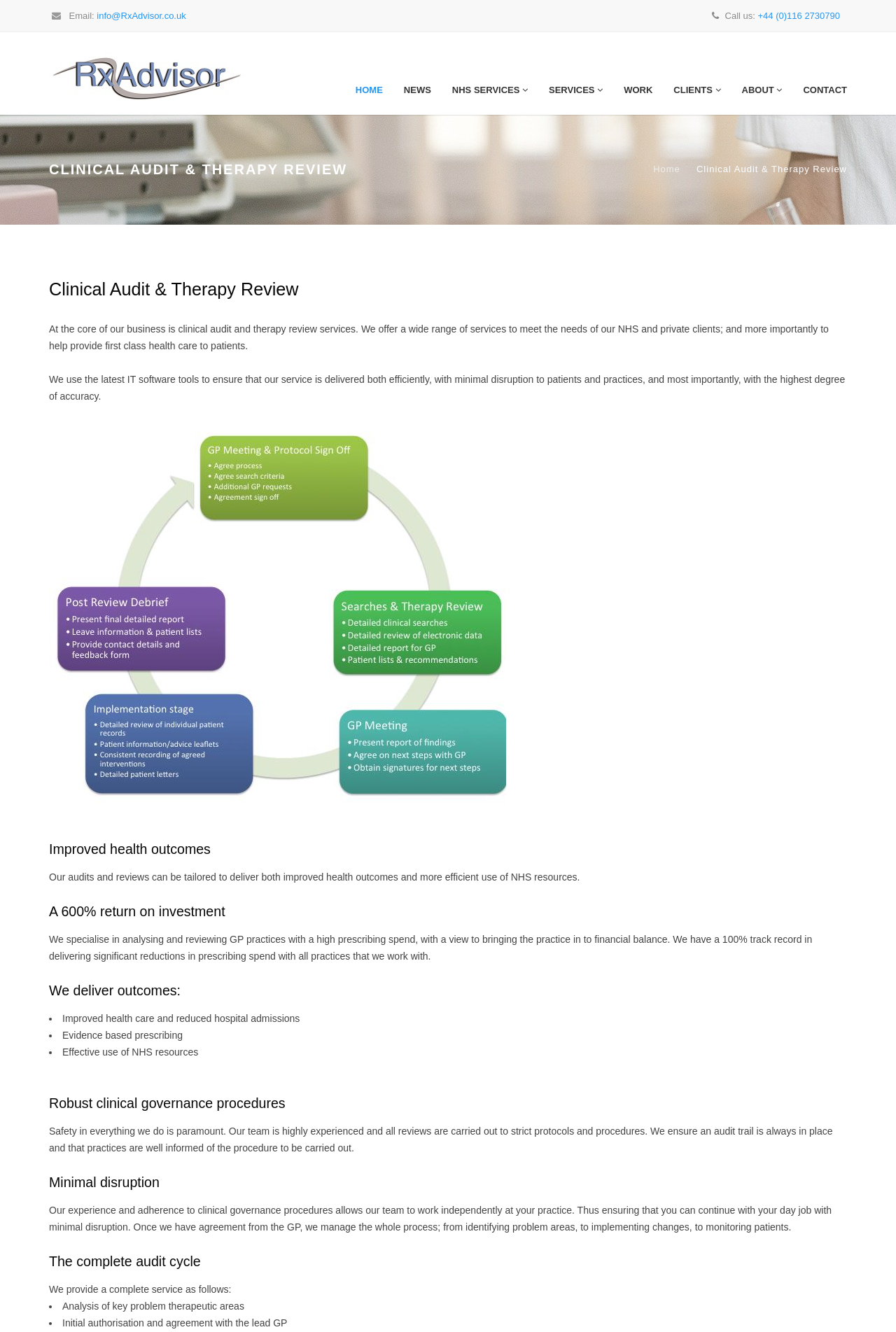Using the information in the image, could you please answer the following question in detail:
What is the benefit of the company's audits and reviews?

I found this information by looking at the heading 'Improved health outcomes' and the paragraph that follows, which explains that the company's audits and reviews can be tailored to deliver both improved health outcomes and more efficient use of NHS resources.